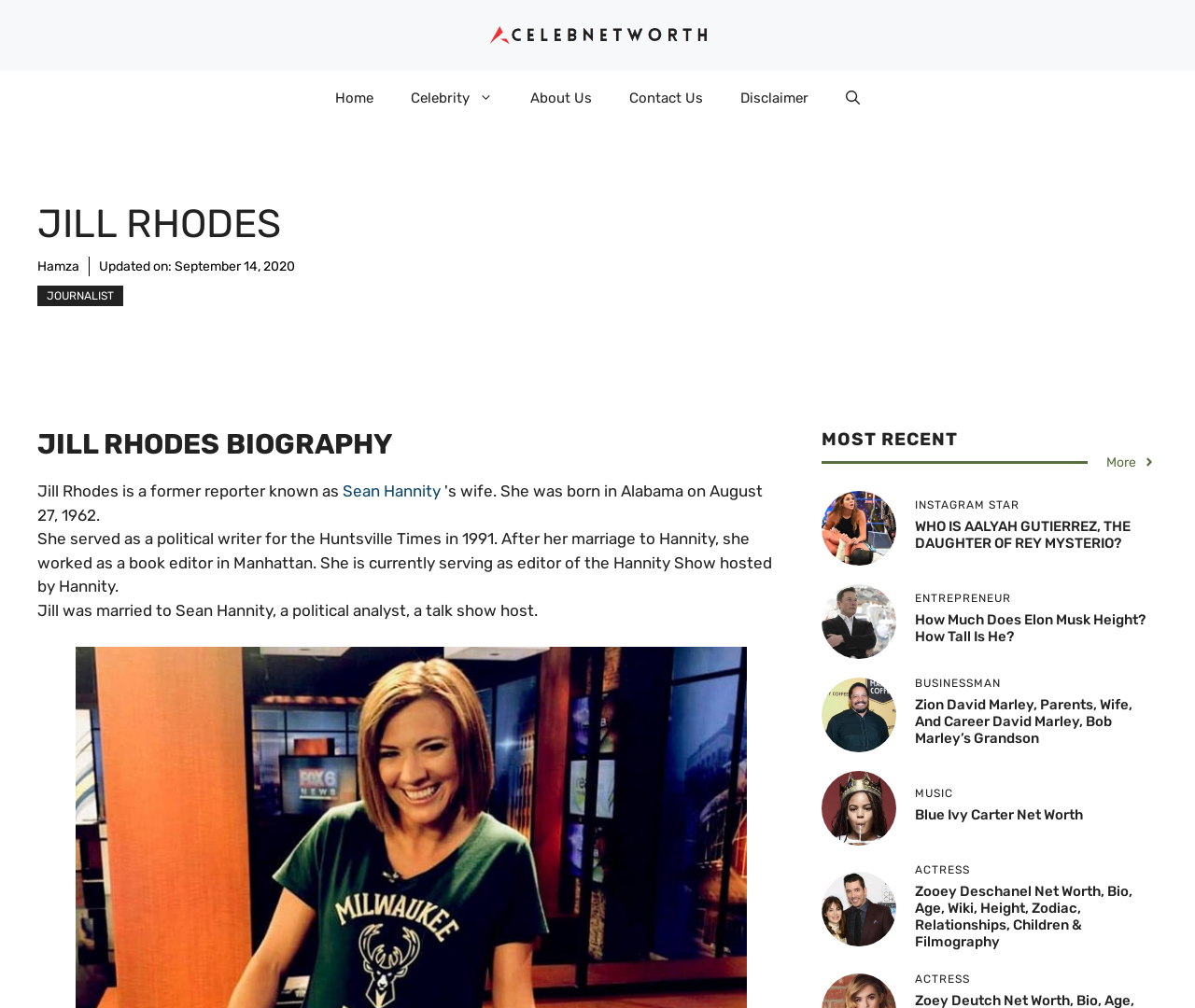Extract the bounding box coordinates of the UI element described: "About Us". Provide the coordinates in the format [left, top, right, bottom] with values ranging from 0 to 1.

[0.428, 0.069, 0.511, 0.125]